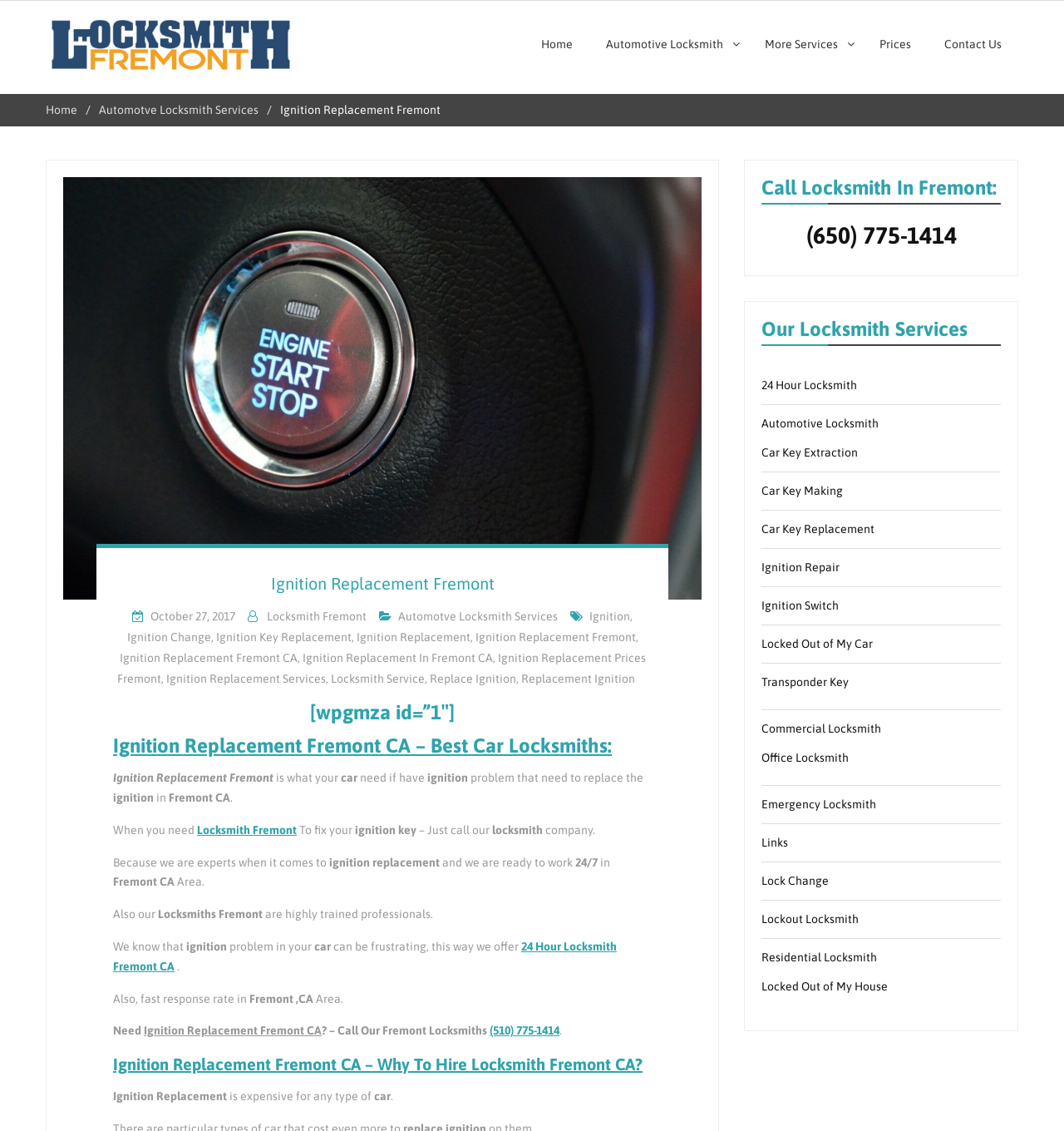What services do the locksmiths offer?
Based on the image, answer the question in a detailed manner.

The locksmiths offer ignition replacement services, as evident from the heading 'Ignition Replacement Fremont CA' and the text that follows. Additionally, the links and text throughout the webpage mention other services such as 'Automotive Locksmith Services', 'Locksmith Service', and '24 Hour Locksmith Fremont CA'.